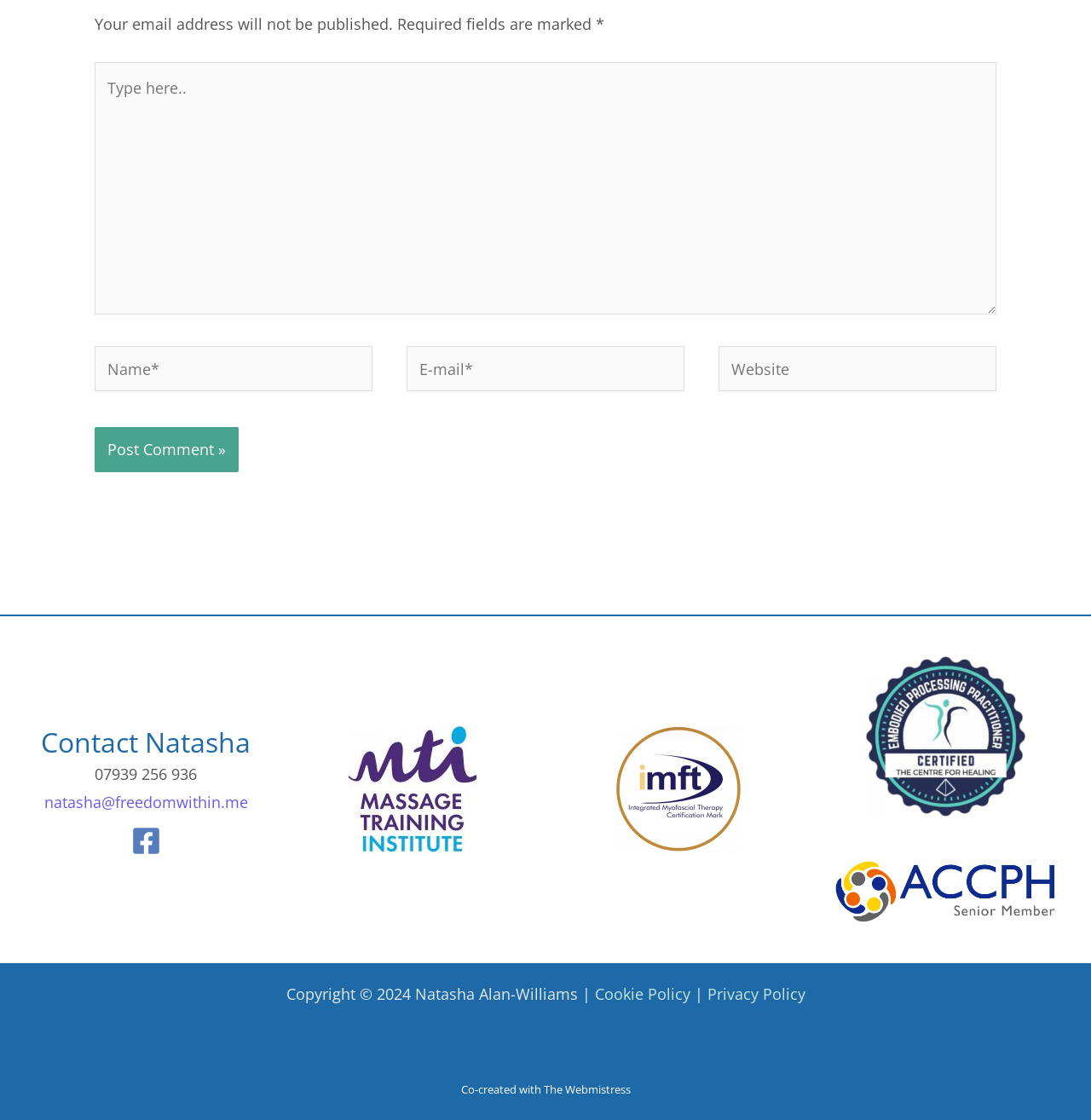Locate the bounding box coordinates of the clickable element to fulfill the following instruction: "Enter your name". Provide the coordinates as four float numbers between 0 and 1 in the format [left, top, right, bottom].

[0.087, 0.309, 0.341, 0.349]